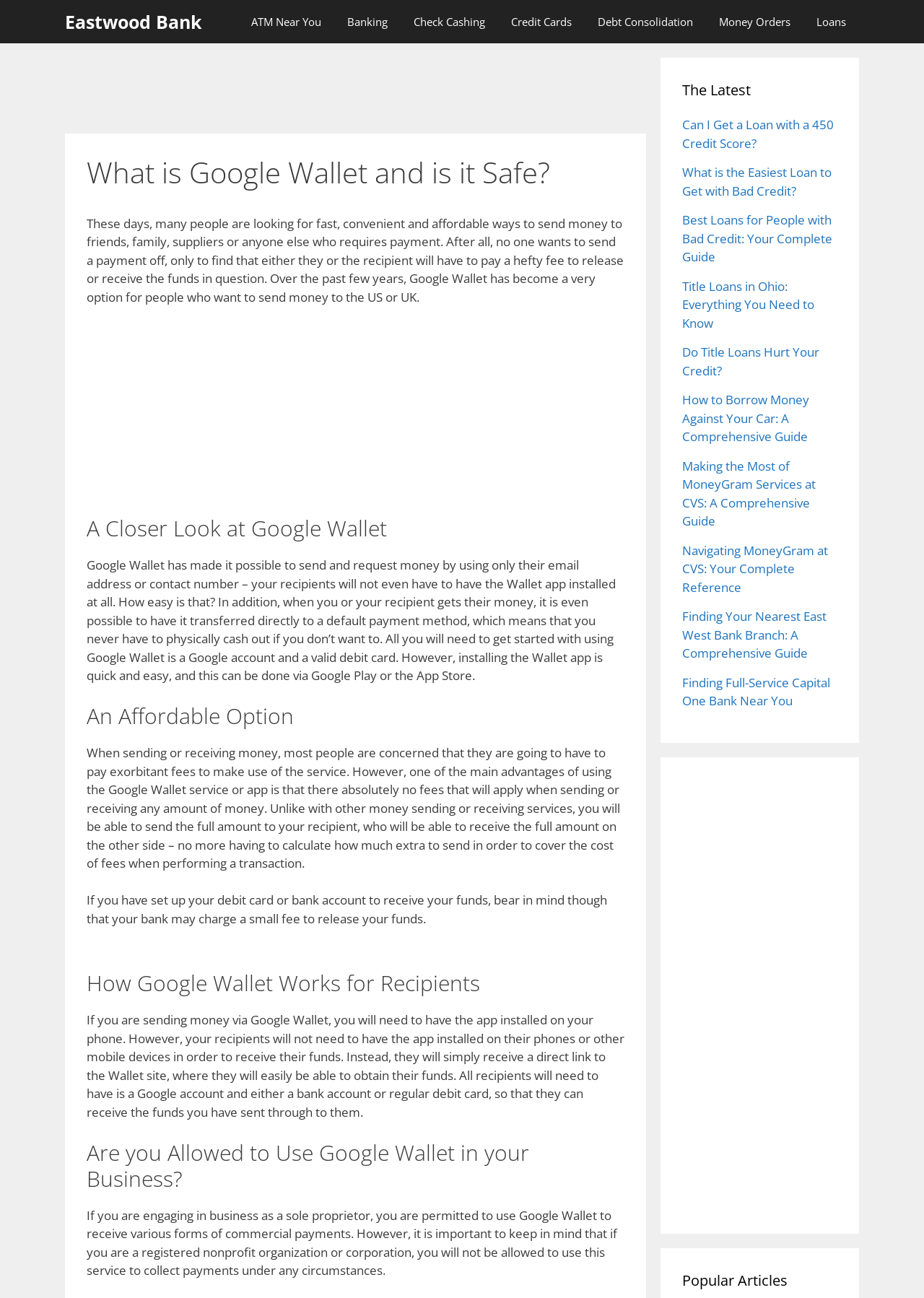Is Google Wallet free to use? Refer to the image and provide a one-word or short phrase answer.

Yes